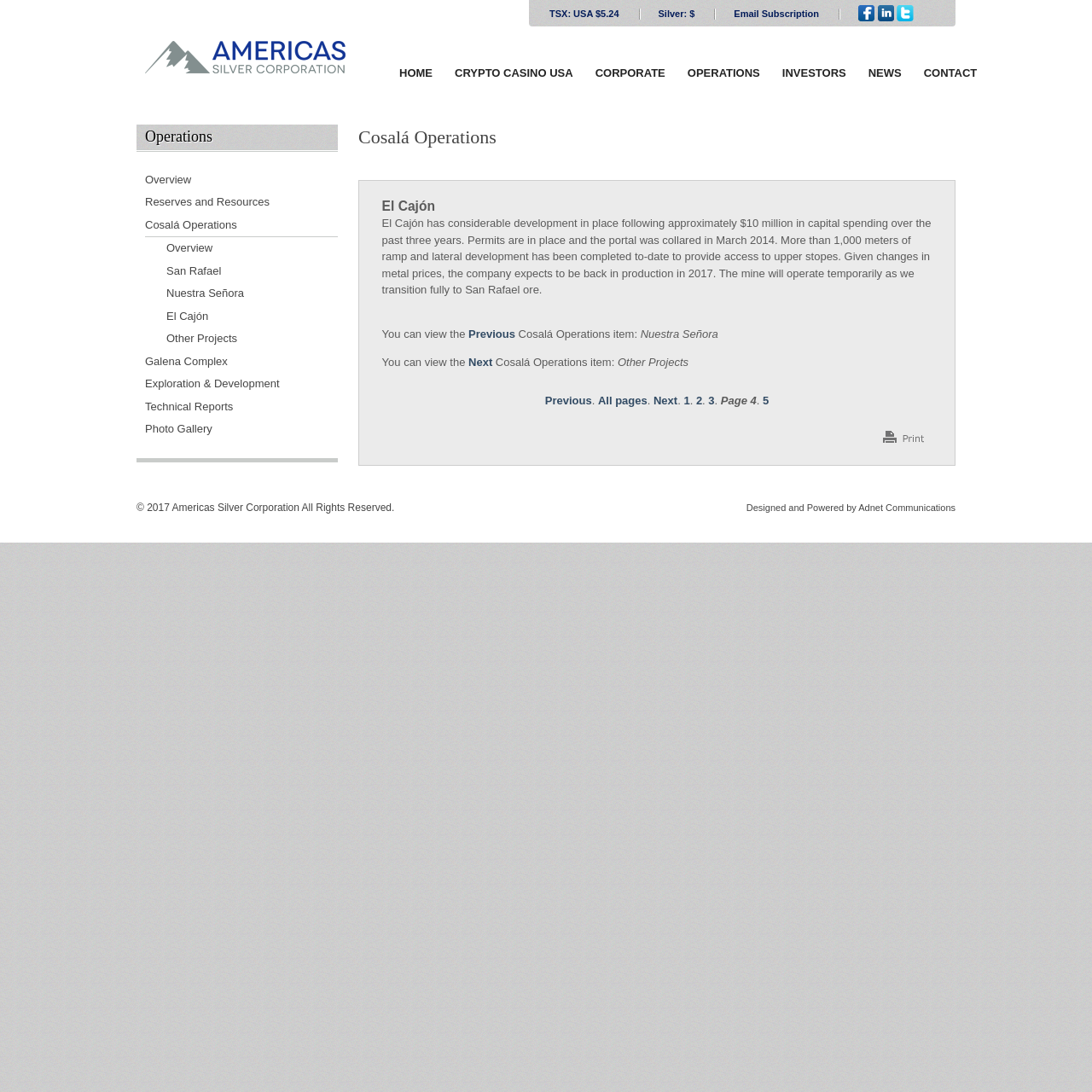What is the purpose of the 'Previous' and 'Next' links?
Use the image to give a comprehensive and detailed response to the question.

I found the answer by looking at the links 'Previous' and 'Next' and their surrounding text. The text 'You can view the Previous Cosalá Operations item: Nuestra Señora You can view the Next Cosalá Operations item: Other Projects' suggests that these links are used to navigate between different items in the Cosalá Operations category.